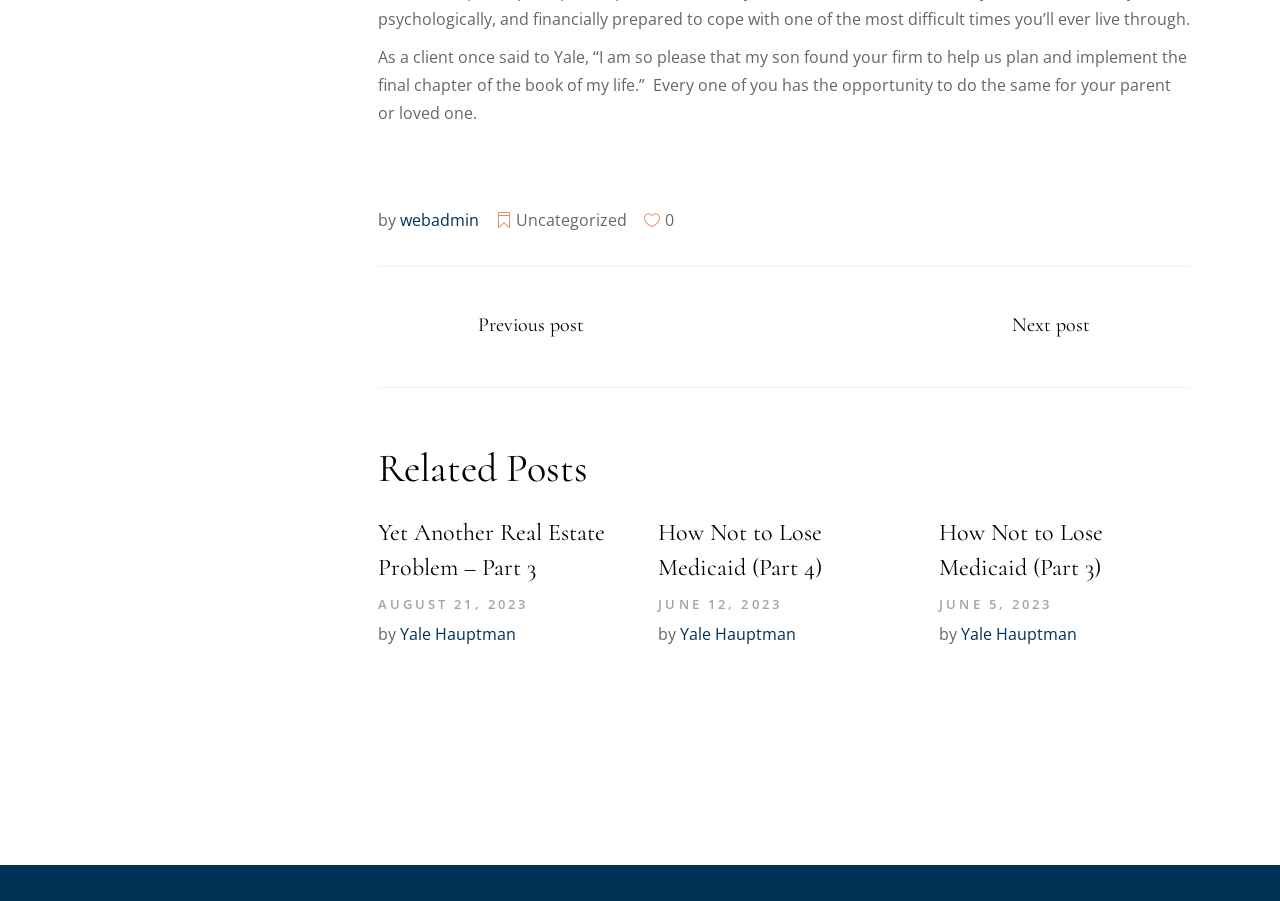From the webpage screenshot, predict the bounding box coordinates (top-left x, top-left y, bottom-right x, bottom-right y) for the UI element described here: August 21, 2023

[0.295, 0.661, 0.413, 0.681]